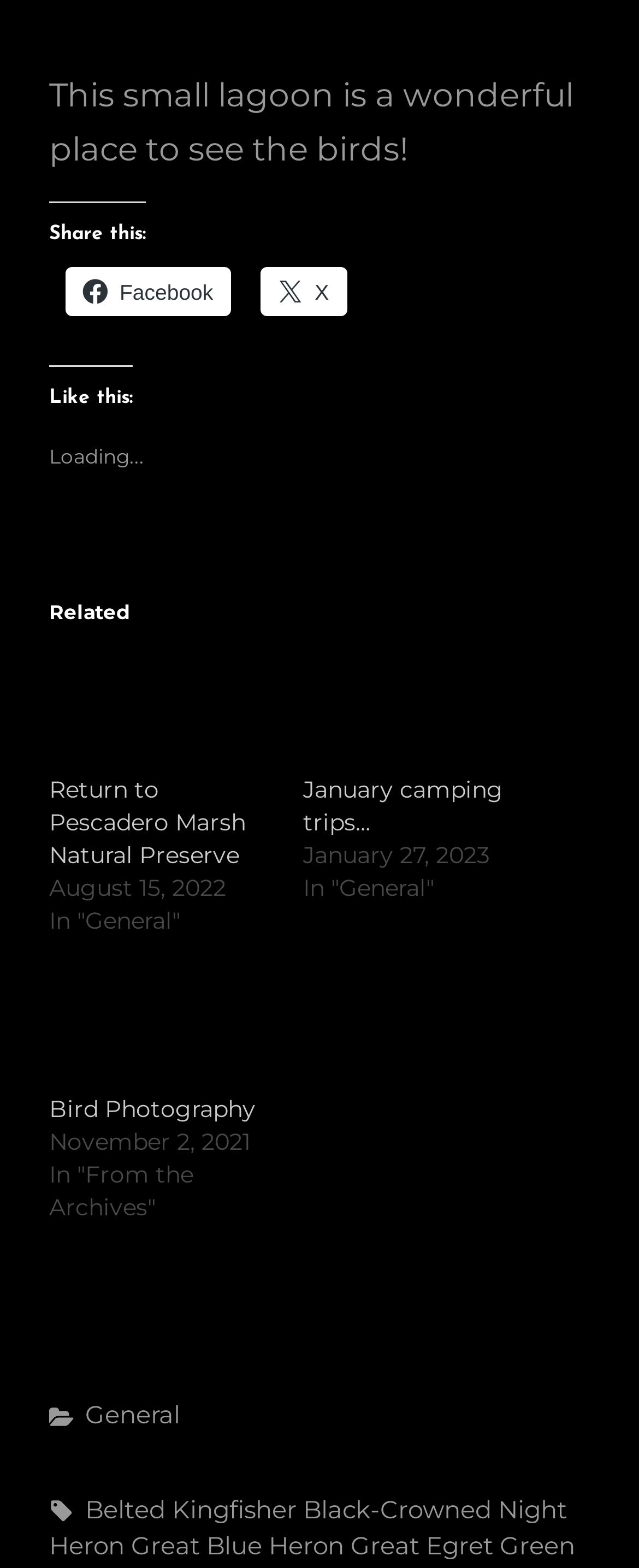What is the date of the 'Bird Photography' article?
Please provide a detailed and thorough answer to the question.

The date of the 'Bird Photography' article is November 2, 2021, which is indicated by the StaticText element 'November 2, 2021' under the 'Bird Photography' heading.